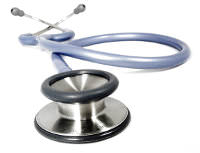Answer the question with a single word or phrase: 
What is the purpose of the instrument?

Auscultation